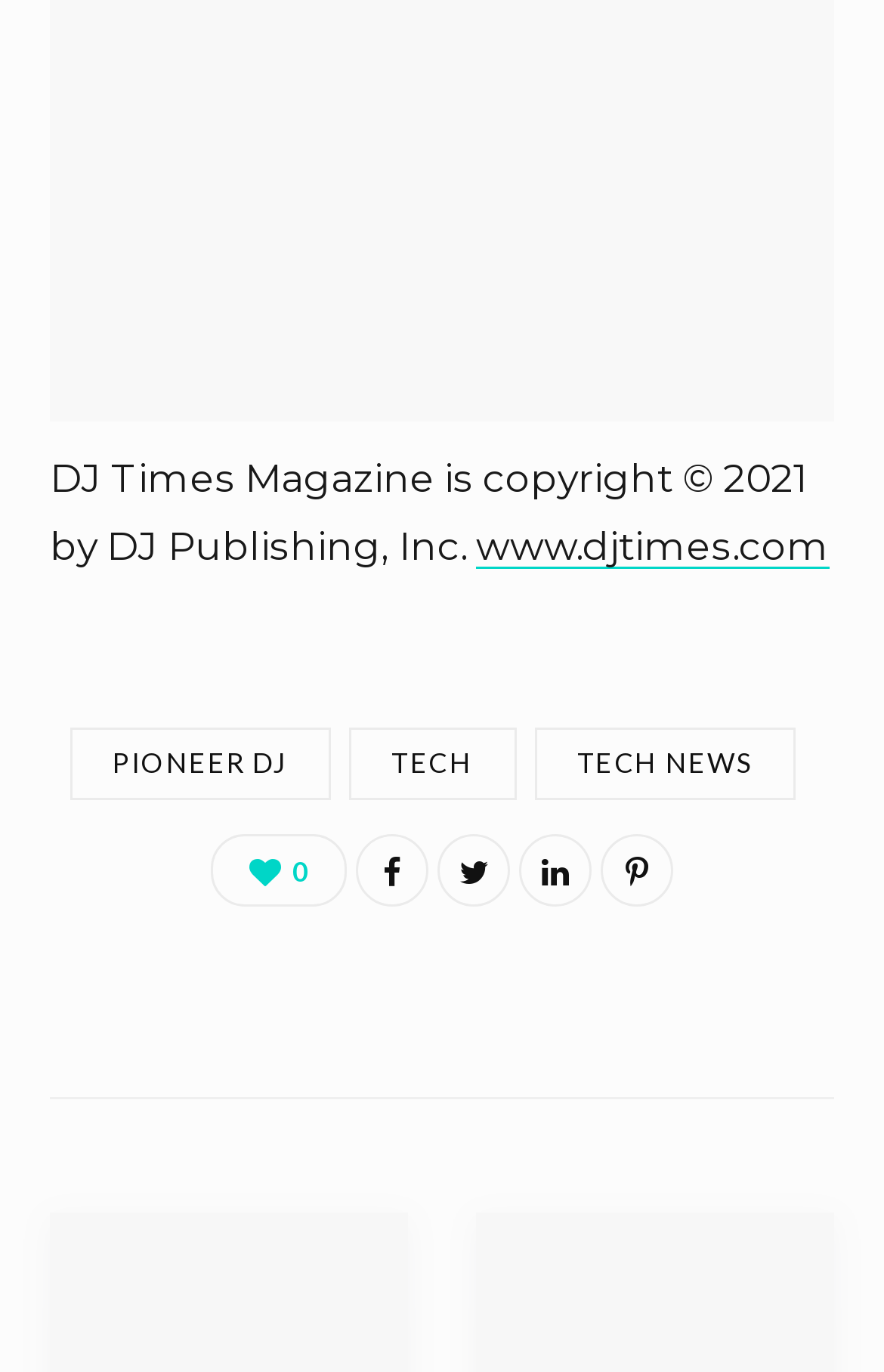What is the copyright year of DJ Times Magazine?
Observe the image and answer the question with a one-word or short phrase response.

2021